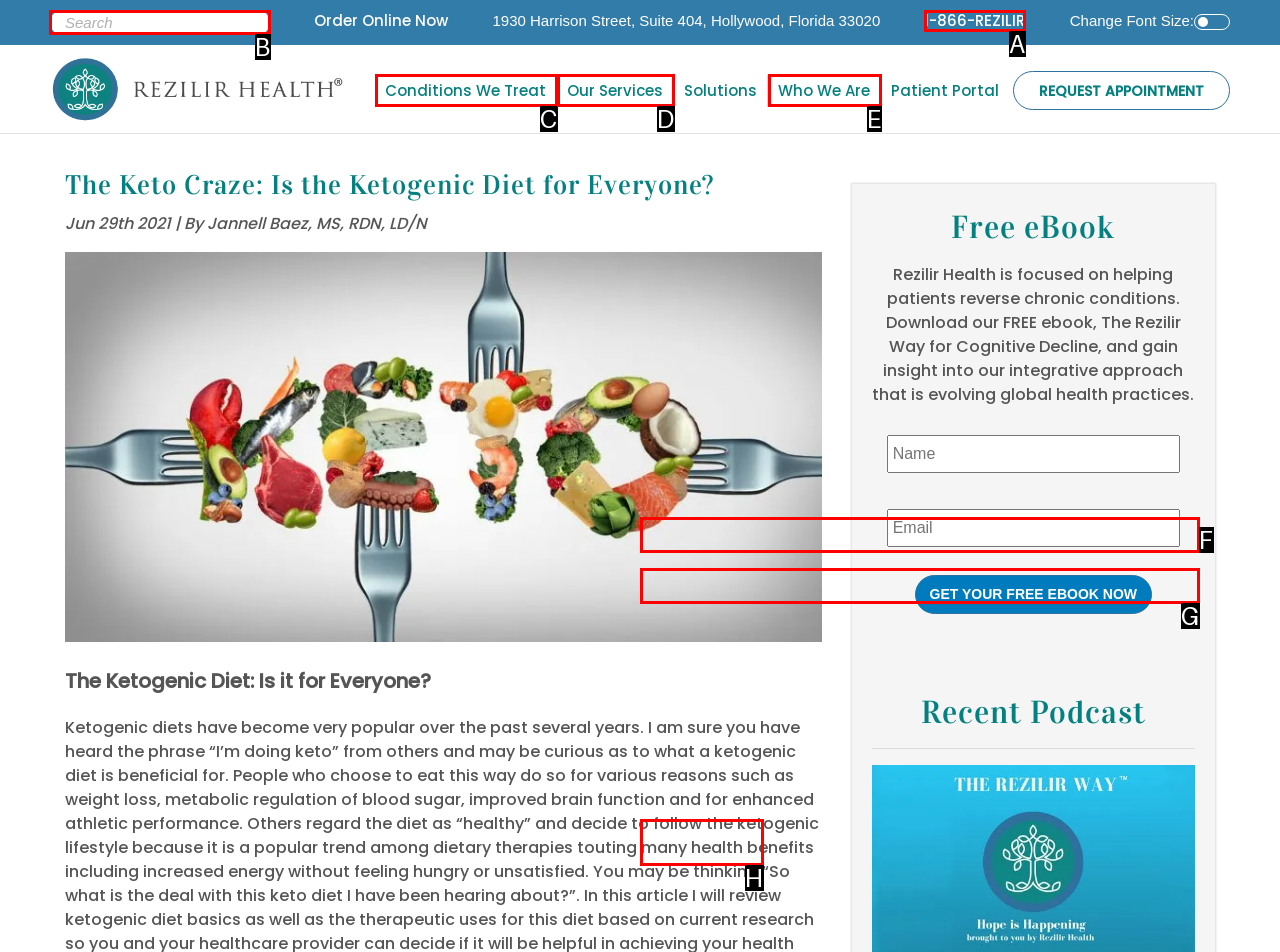Identify the correct UI element to click to follow this instruction: Login to your account
Respond with the letter of the appropriate choice from the displayed options.

None